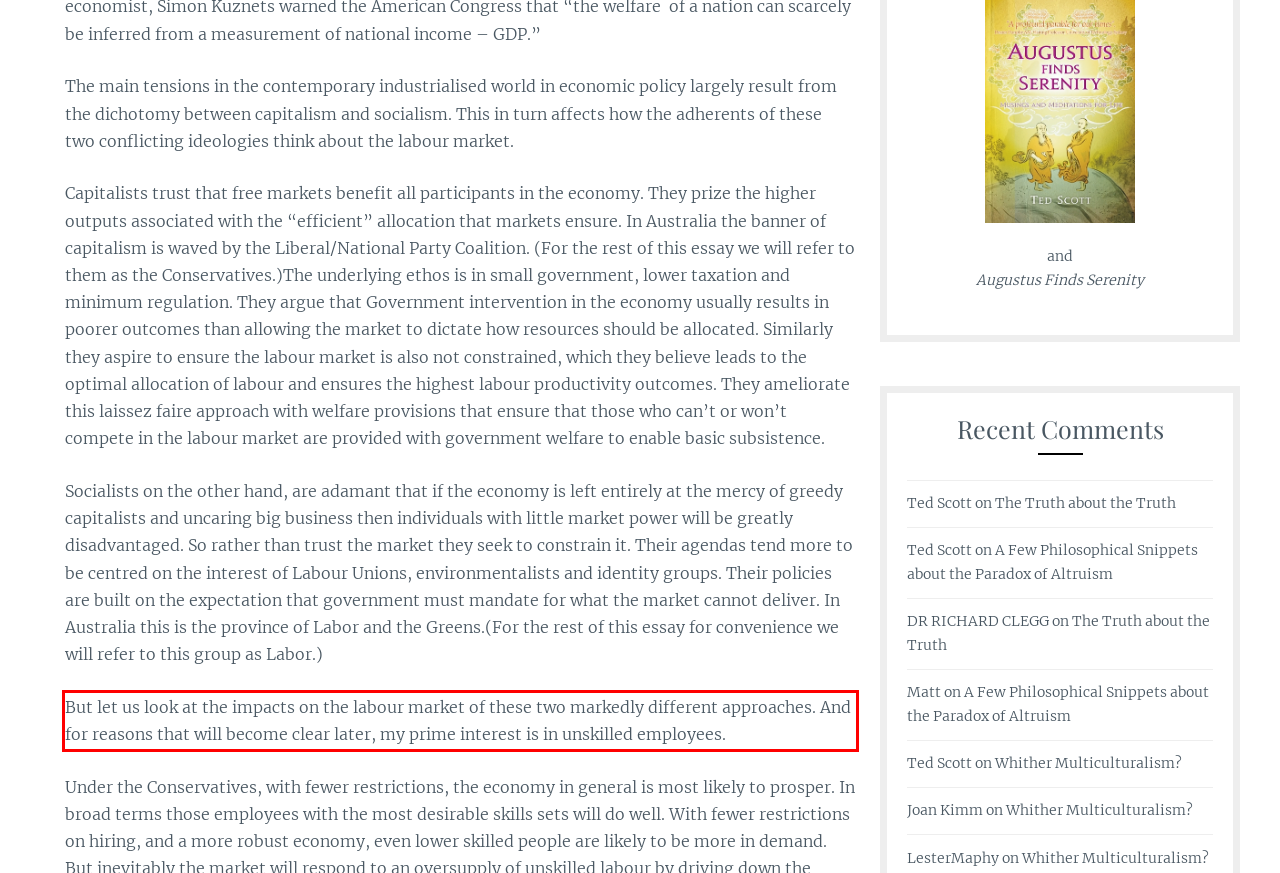Analyze the screenshot of the webpage that features a red bounding box and recognize the text content enclosed within this red bounding box.

But let us look at the impacts on the labour market of these two markedly different approaches. And for reasons that will become clear later, my prime interest is in unskilled employees.